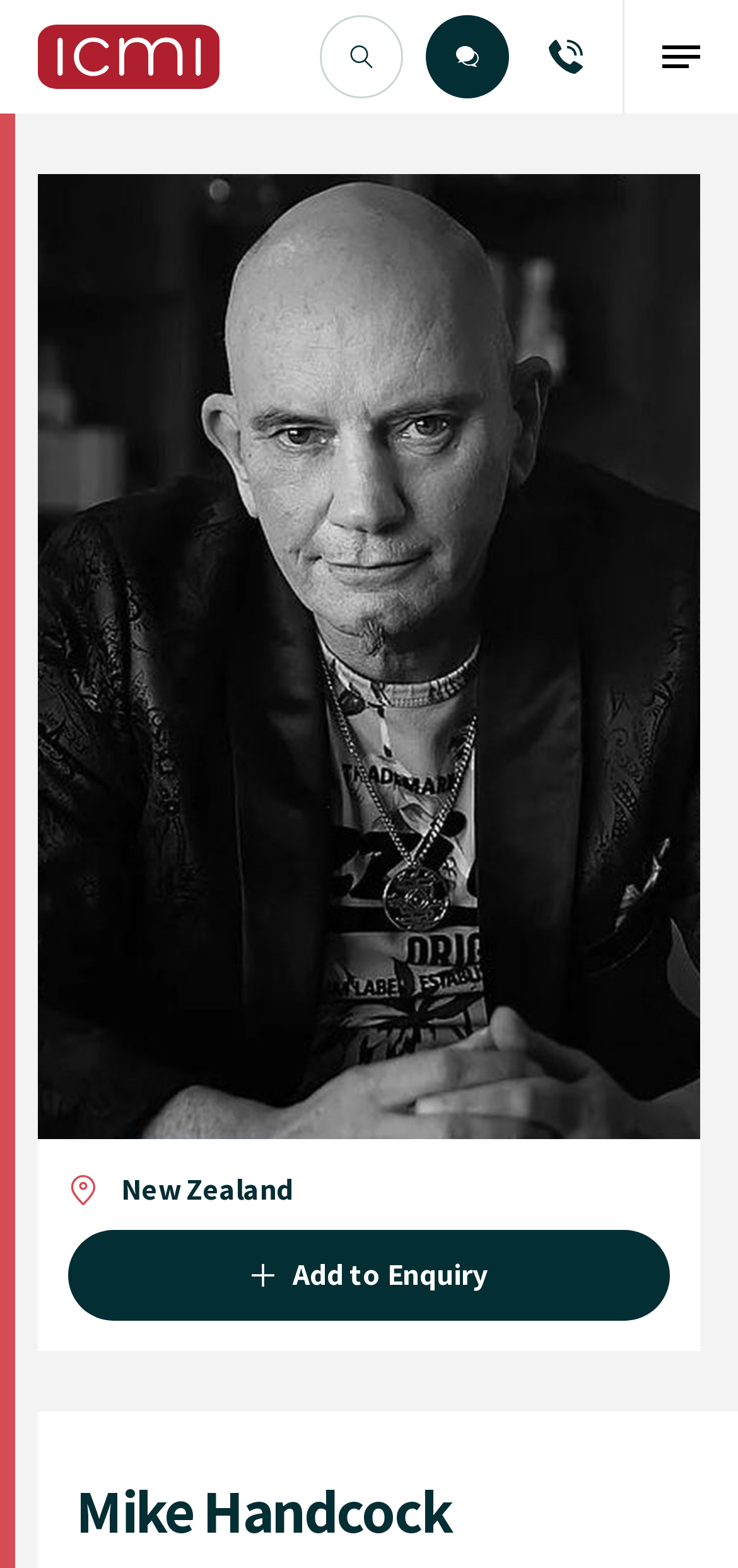Identify the bounding box for the UI element that is described as follows: "Reserve".

None